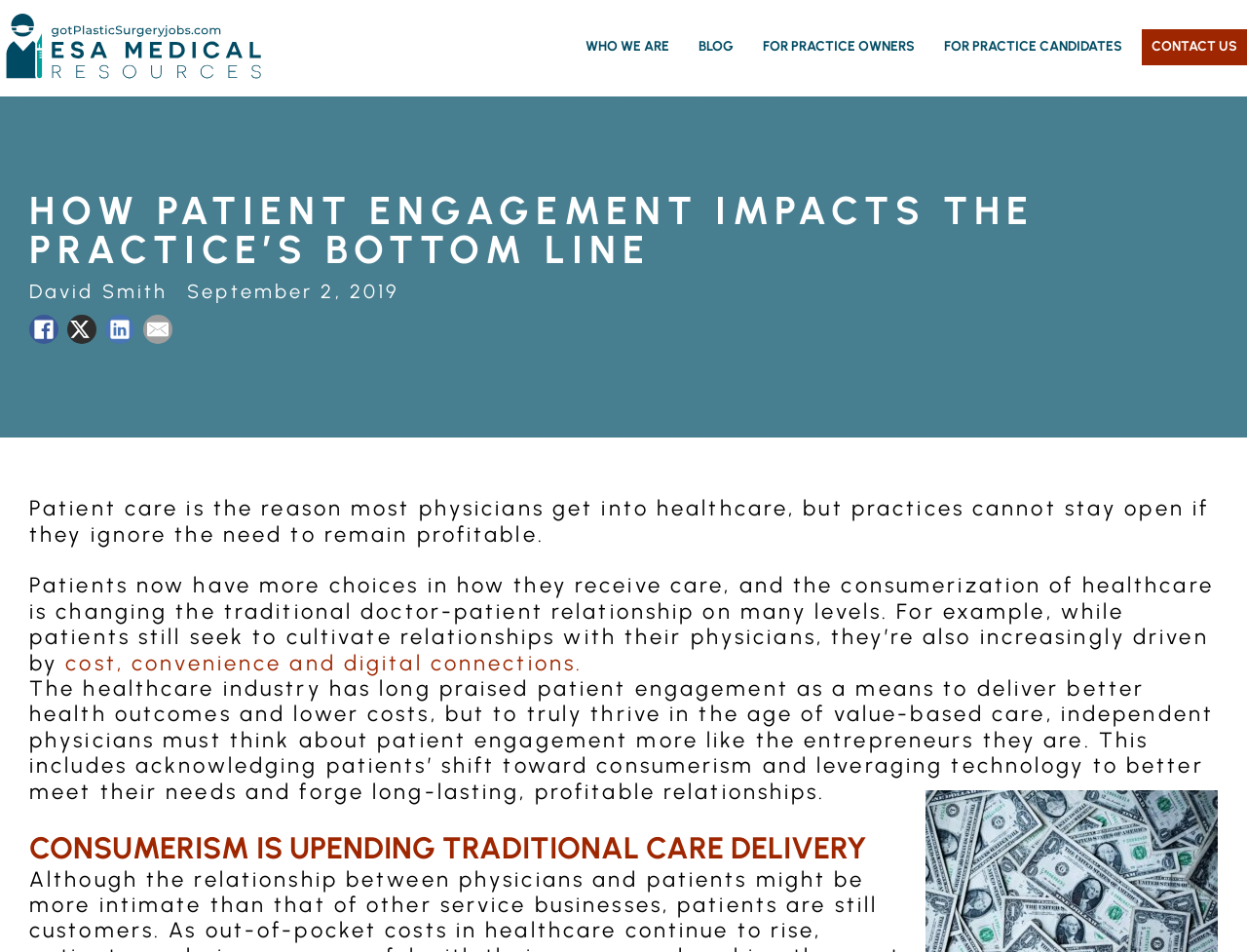Please reply to the following question with a single word or a short phrase:
What is the date of the article?

September 2, 2019